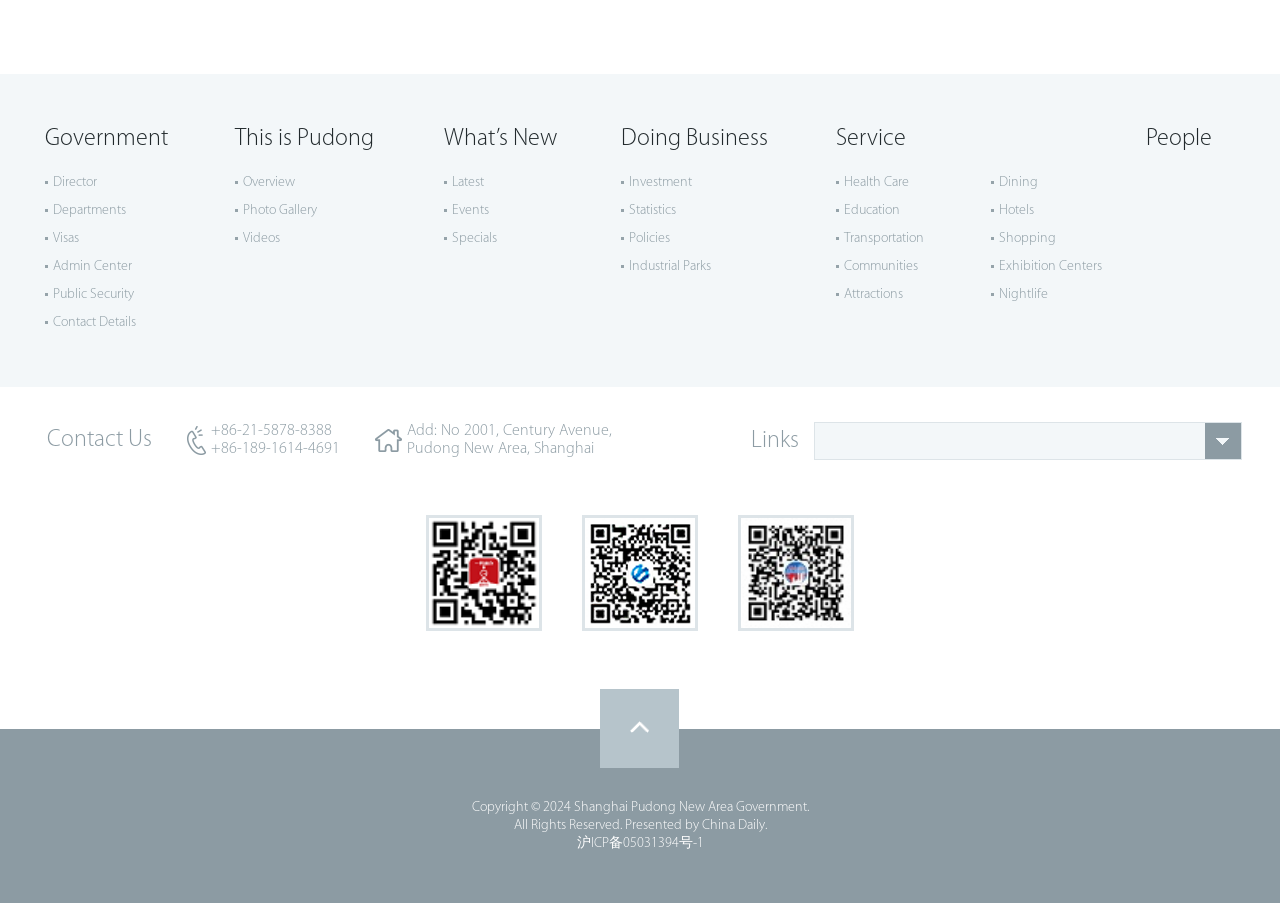Please provide a brief answer to the question using only one word or phrase: 
What is the purpose of the 'Doing Business' section?

Investment